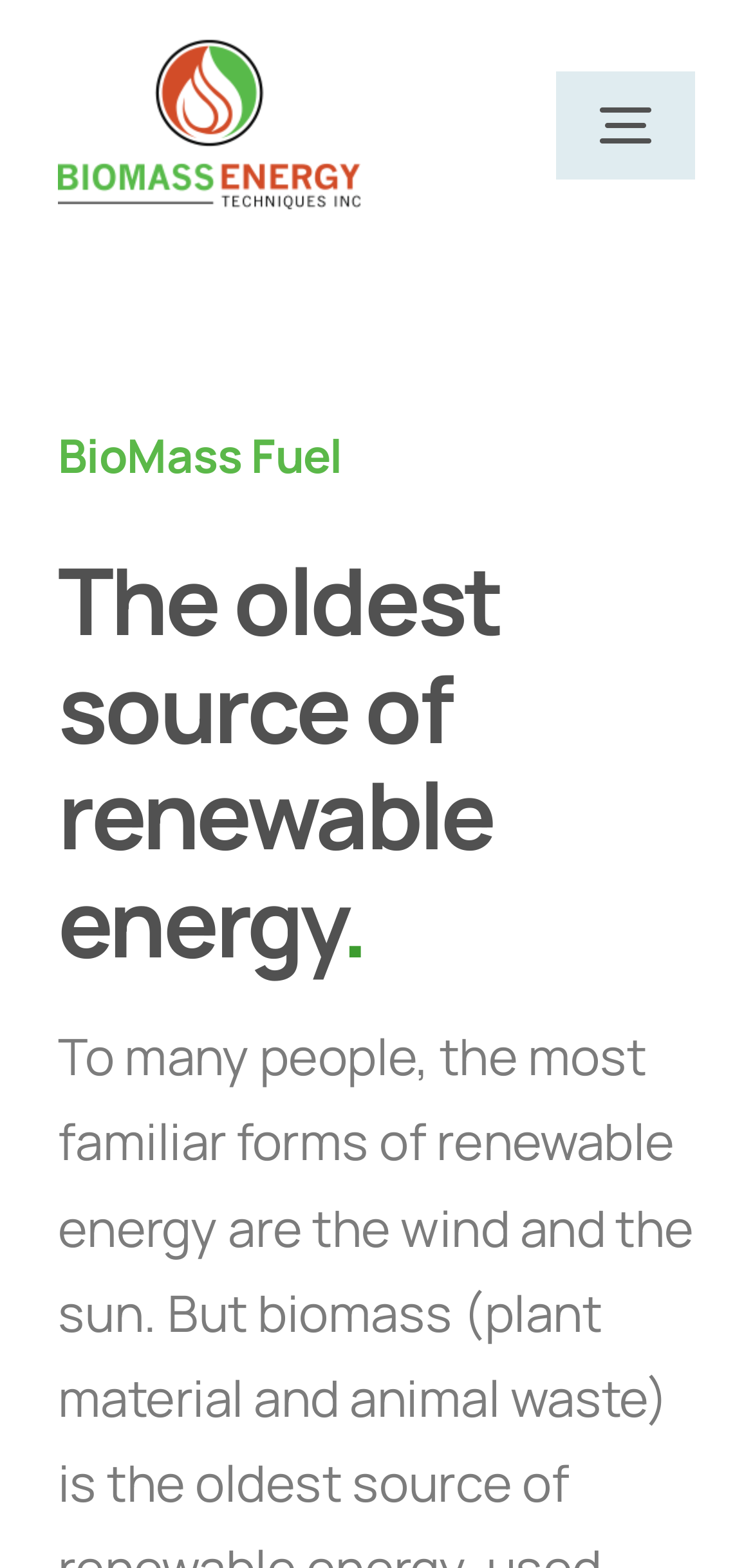Please find and generate the text of the main heading on the webpage.

The oldest source of renewable energy.